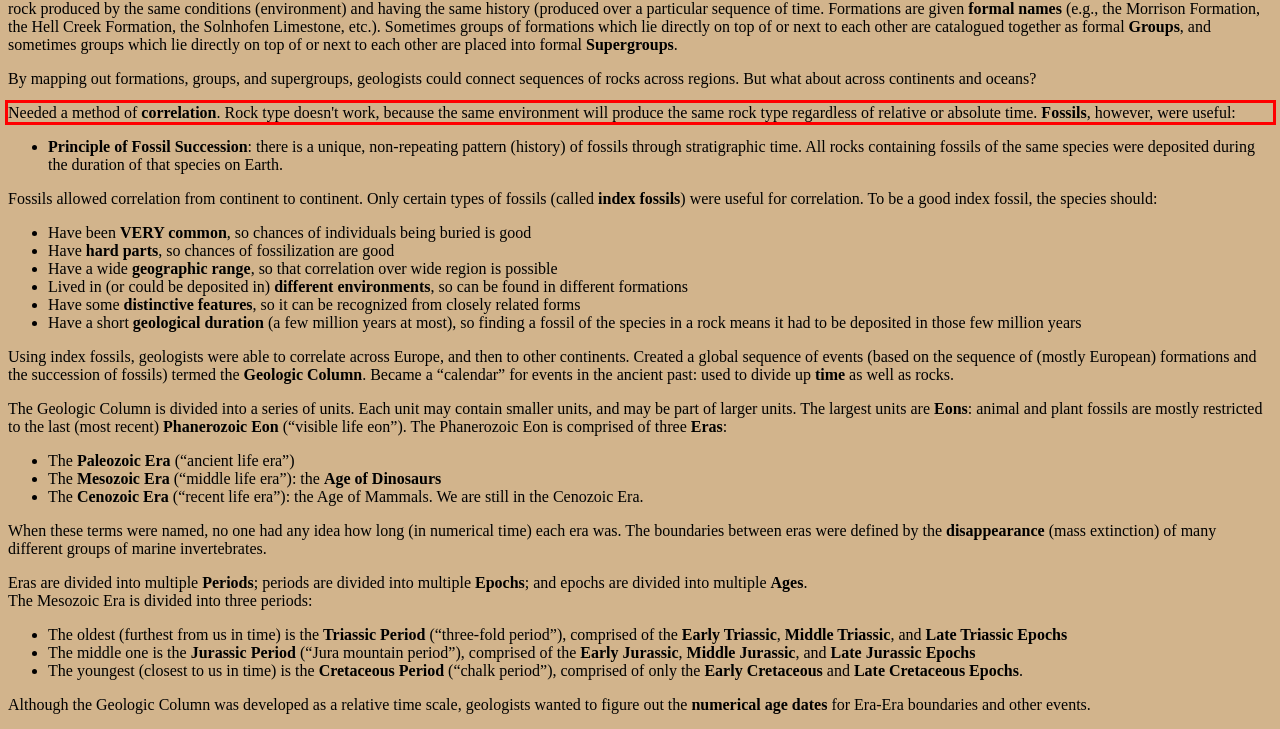From the given screenshot of a webpage, identify the red bounding box and extract the text content within it.

Needed a method of correlation. Rock type doesn't work, because the same environment will produce the same rock type regardless of relative or absolute time. Fossils, however, were useful: